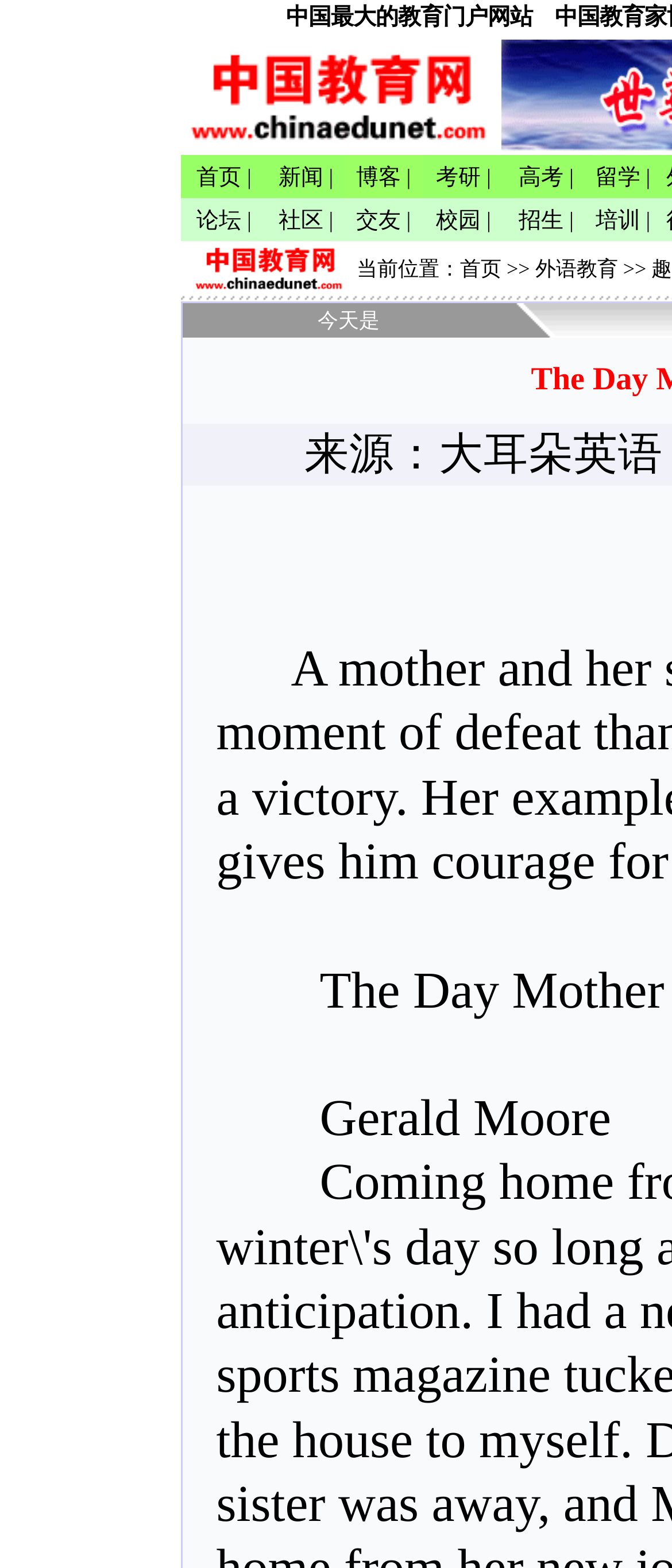Can you find the bounding box coordinates for the element to click on to achieve the instruction: "view the 外语教育 link"?

[0.796, 0.163, 0.919, 0.179]